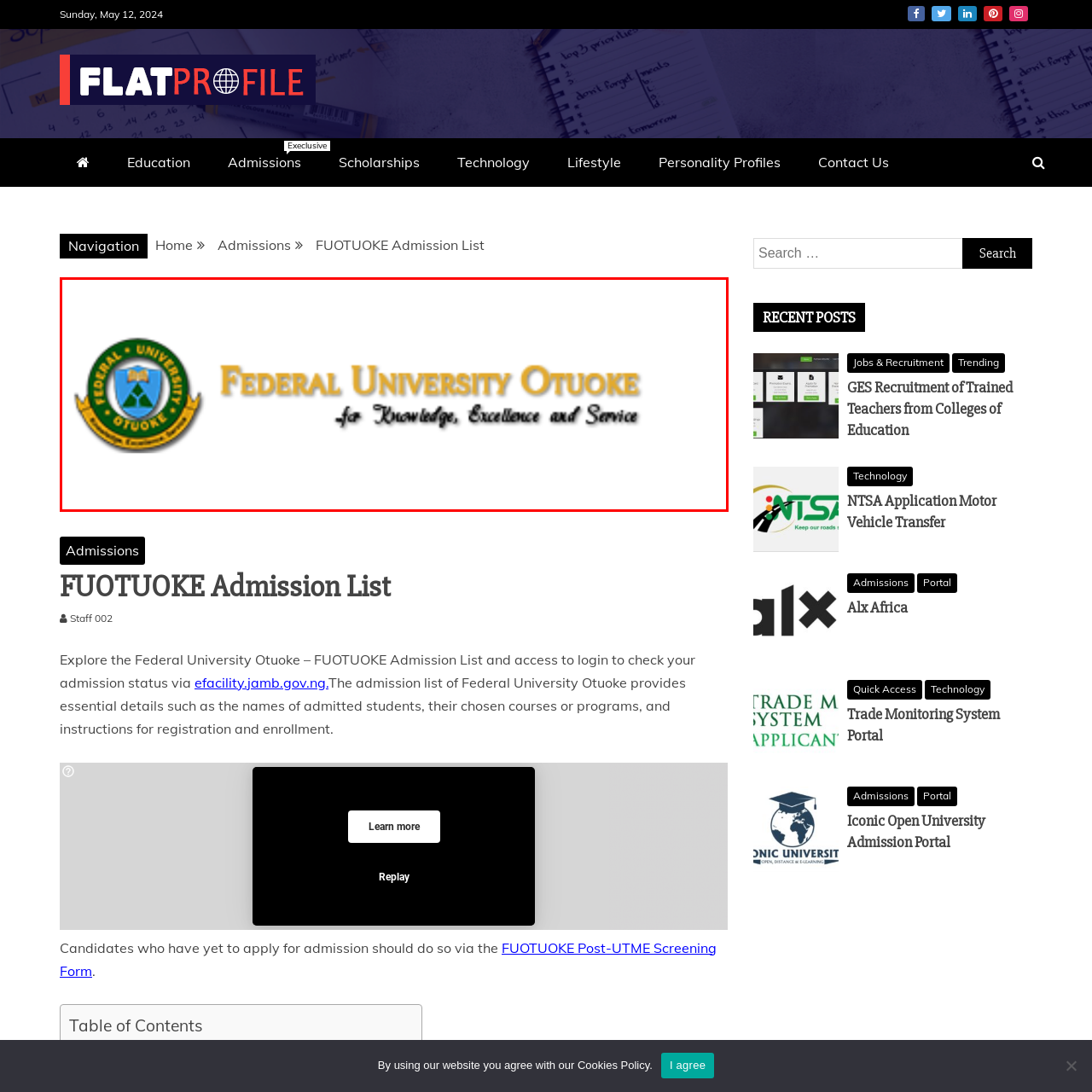What is the focus of the Federal University Otuoke? Examine the image inside the red bounding box and answer concisely with one word or a short phrase.

fostering knowledge and excellence